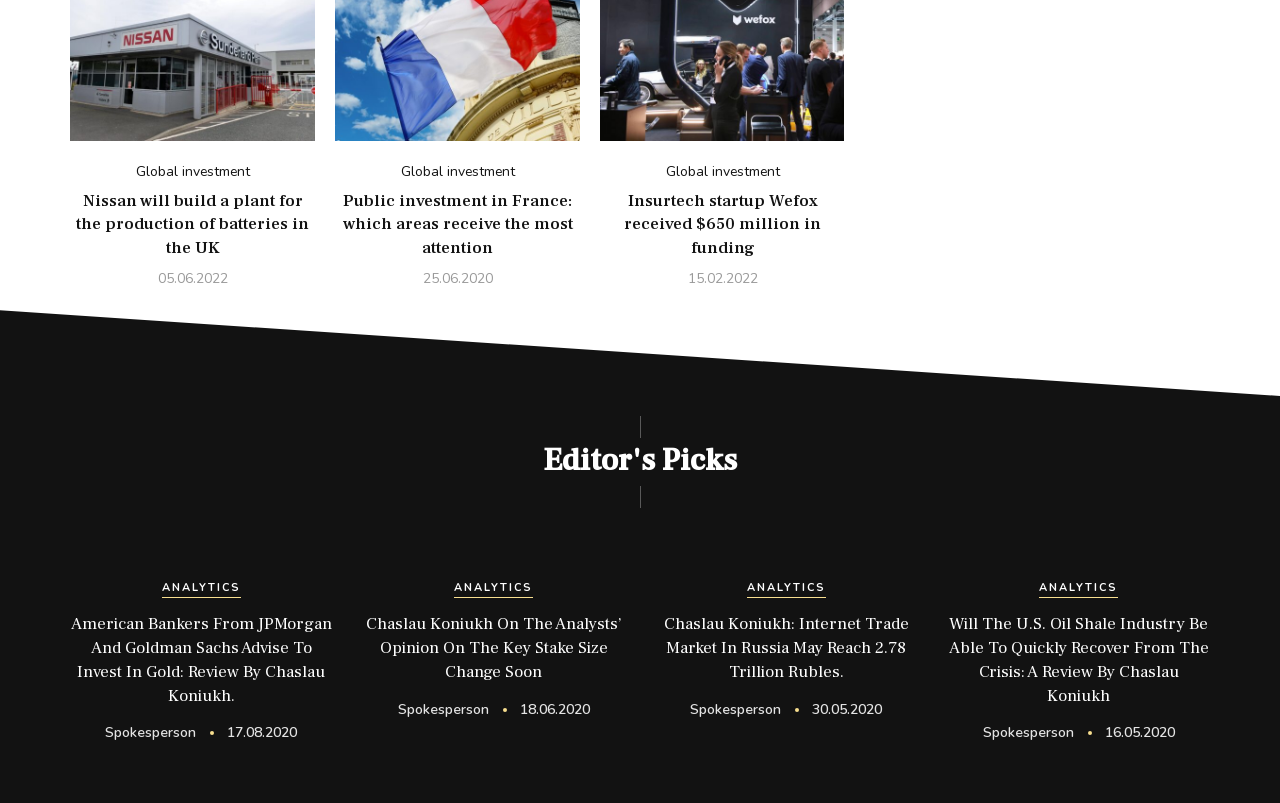Pinpoint the bounding box coordinates of the clickable area needed to execute the instruction: "Check date '17.08.2020'". The coordinates should be specified as four float numbers between 0 and 1, i.e., [left, top, right, bottom].

[0.178, 0.897, 0.232, 0.928]